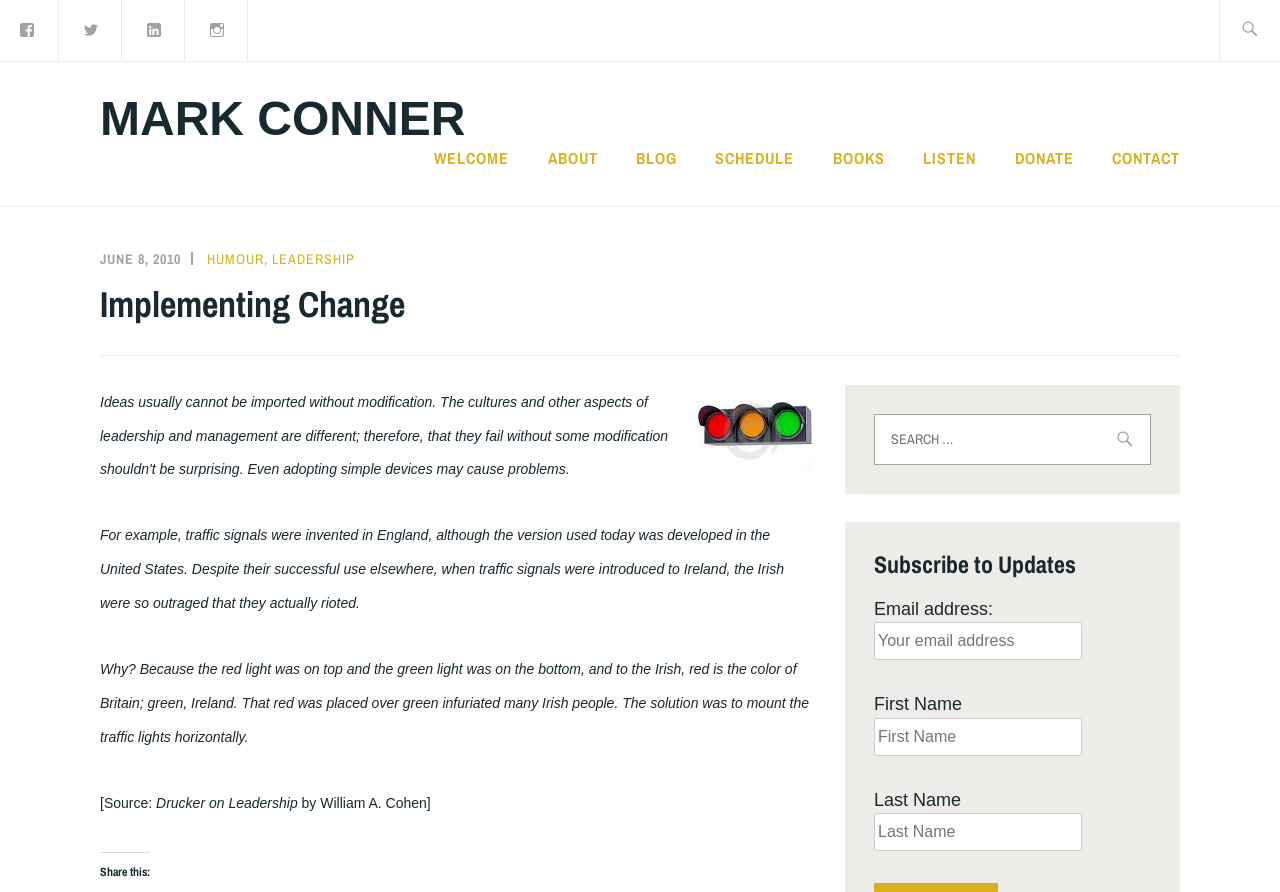Given the description Twitter, predict the bounding box coordinates of the UI element. Ensure the coordinates are in the format (top-left x, top-left y, bottom-right x, bottom-right y) and all values are between 0 and 1.

[0.047, 0.023, 0.095, 0.042]